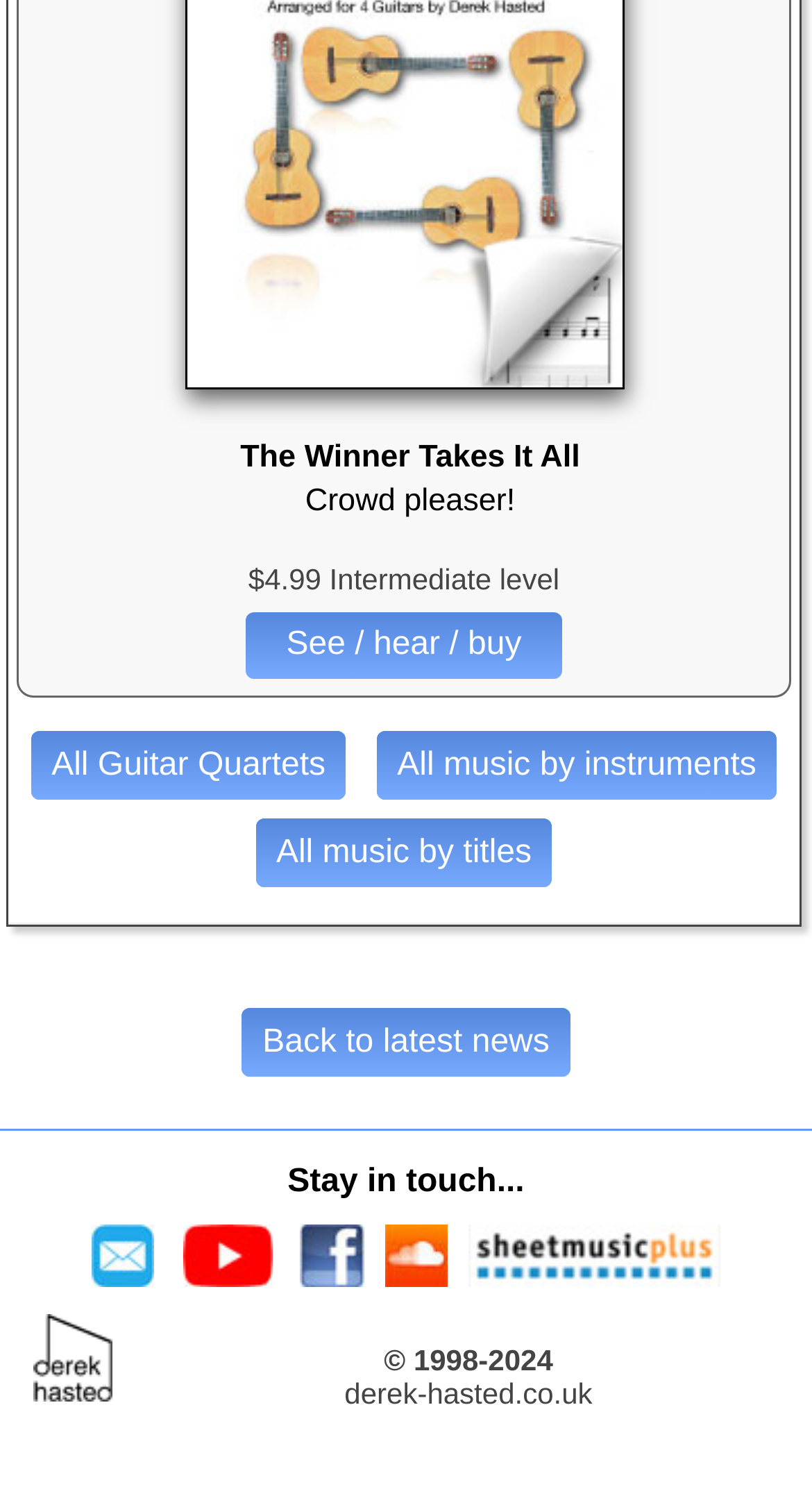Respond with a single word or phrase to the following question: What is the price of the music?

$4.99